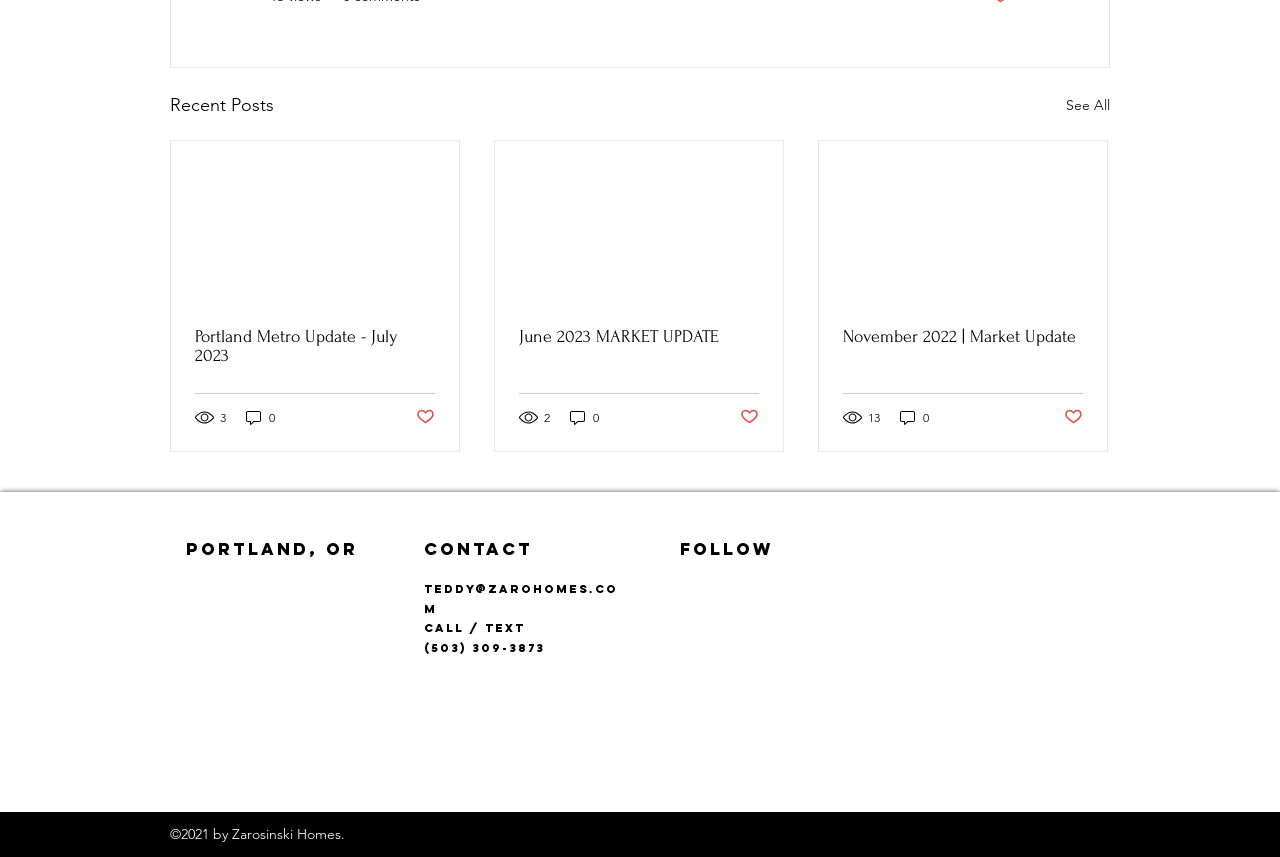Locate the bounding box coordinates of the area that needs to be clicked to fulfill the following instruction: "Read the 'Portland Metro Update - July 2023' article". The coordinates should be in the format of four float numbers between 0 and 1, namely [left, top, right, bottom].

[0.152, 0.381, 0.34, 0.426]